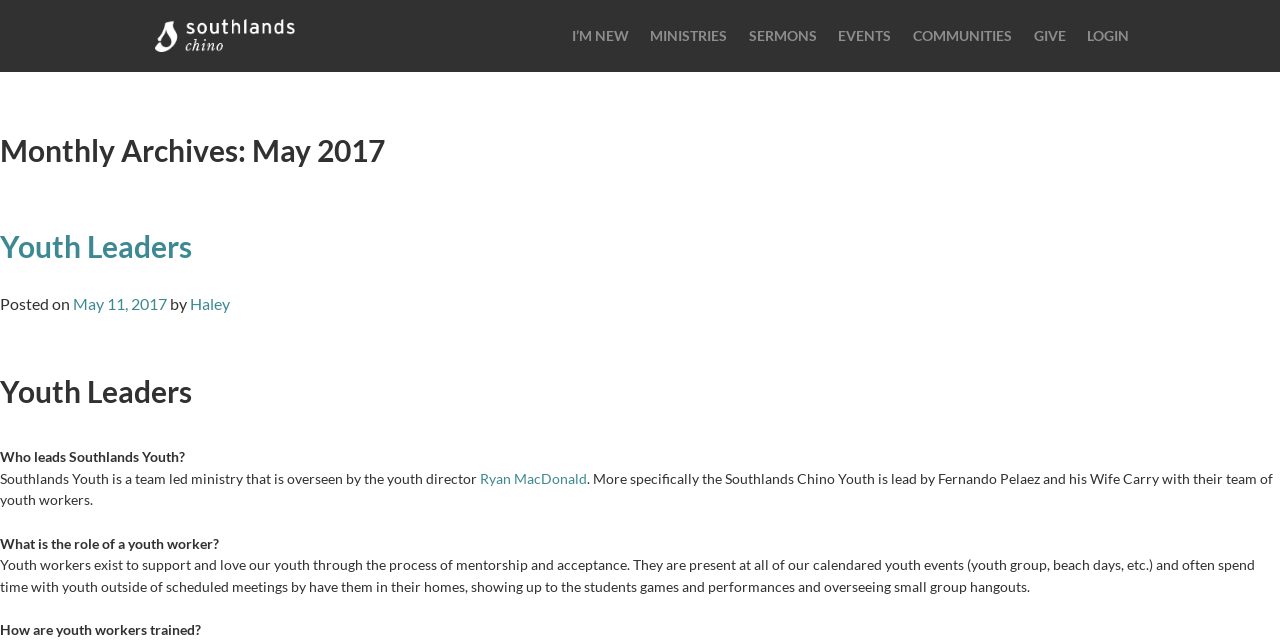Using the element description: "EVENTS", determine the bounding box coordinates for the specified UI element. The coordinates should be four float numbers between 0 and 1, [left, top, right, bottom].

[0.647, 0.0, 0.705, 0.112]